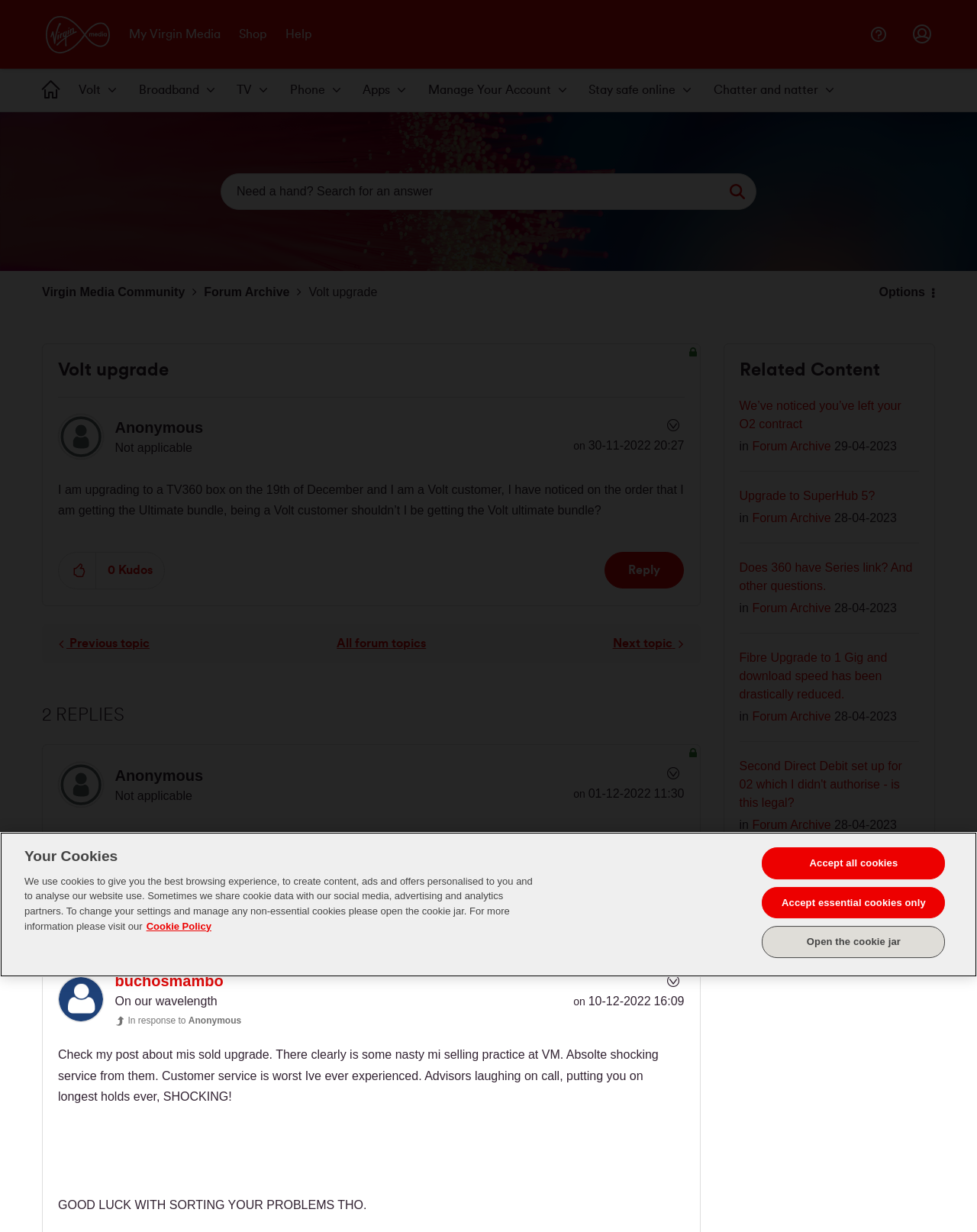Give a succinct answer to this question in a single word or phrase: 
What is the name of the user who replied on 10-12-2022?

buchosmambo